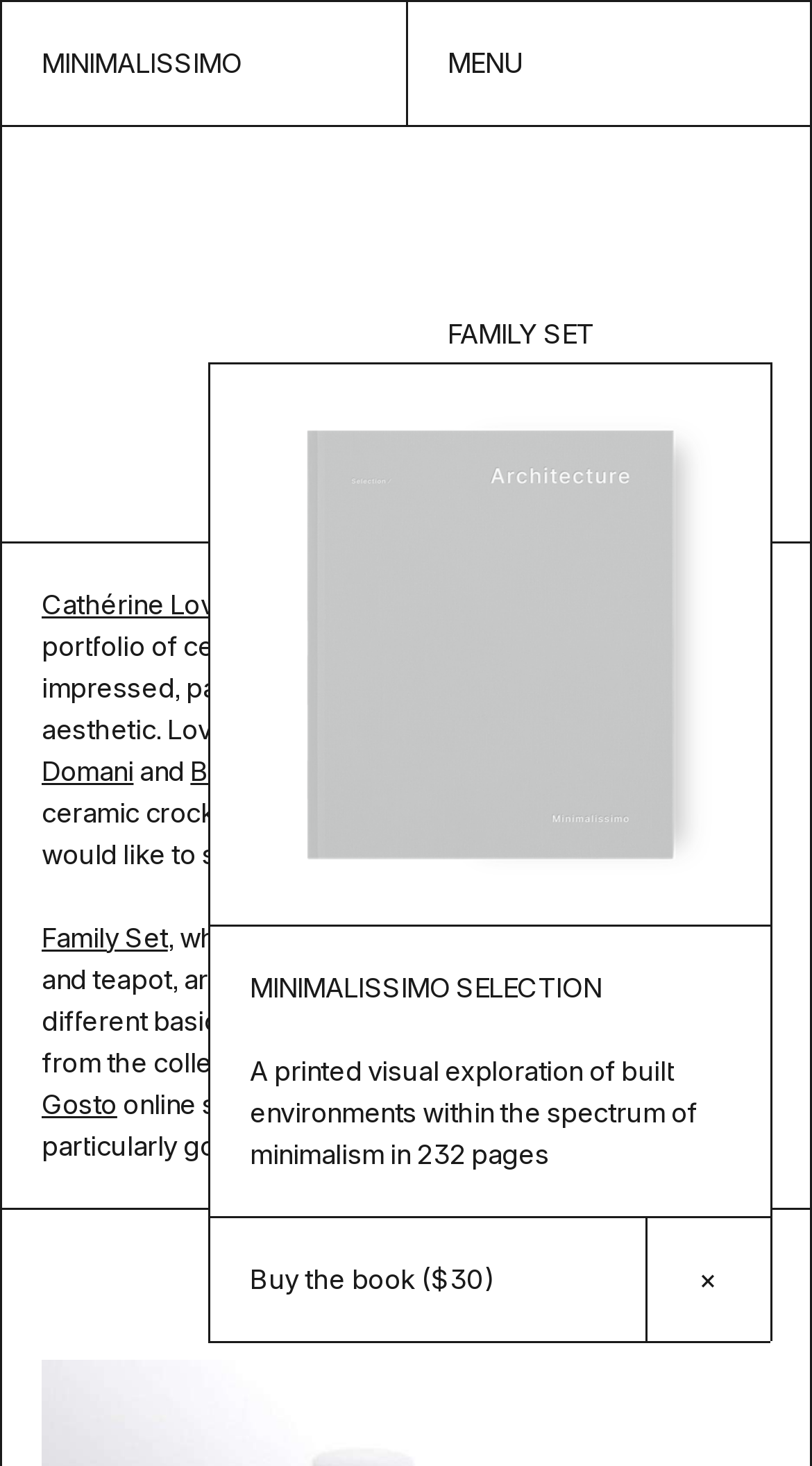Provide a short, one-word or phrase answer to the question below:
What is the name of the collection of ceramic crockery?

Family Set